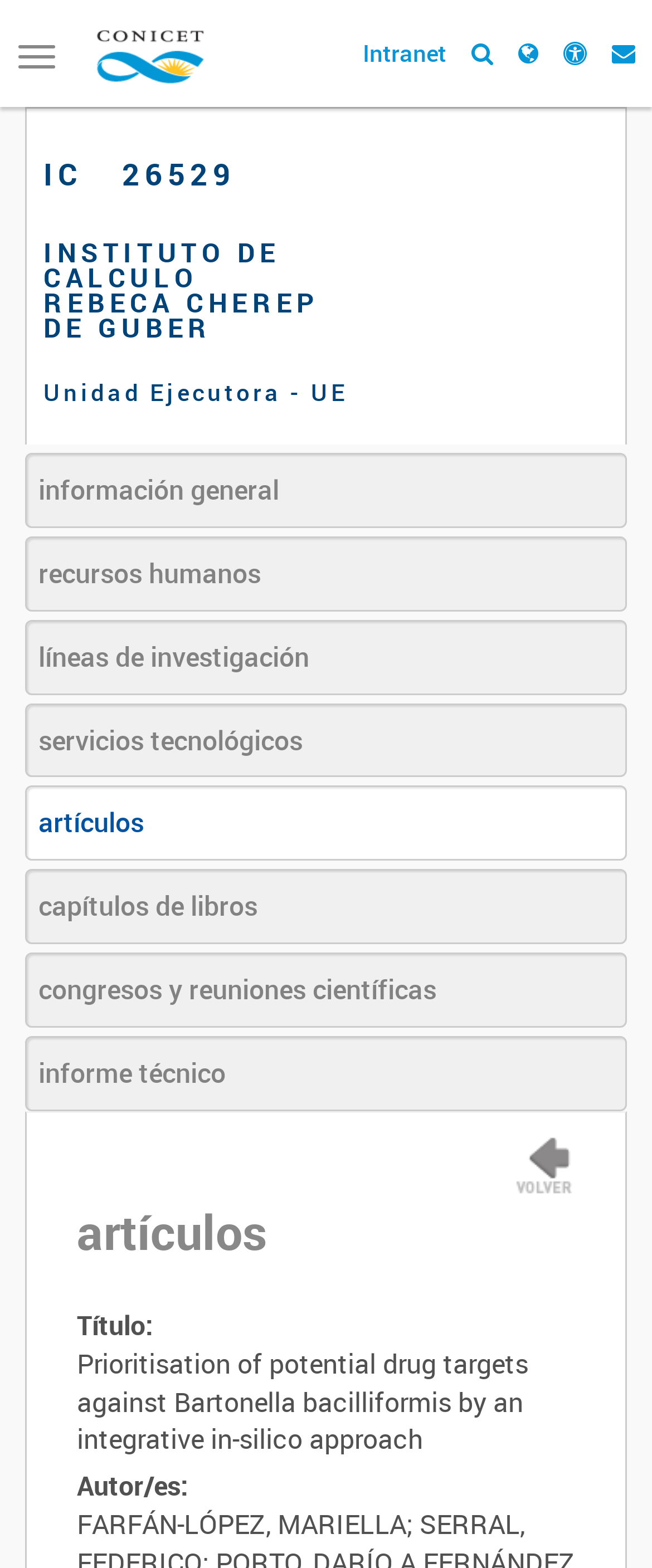Please predict the bounding box coordinates of the element's region where a click is necessary to complete the following instruction: "Visit the CONICET homepage". The coordinates should be represented by four float numbers between 0 and 1, i.e., [left, top, right, bottom].

[0.113, 0.002, 0.341, 0.07]